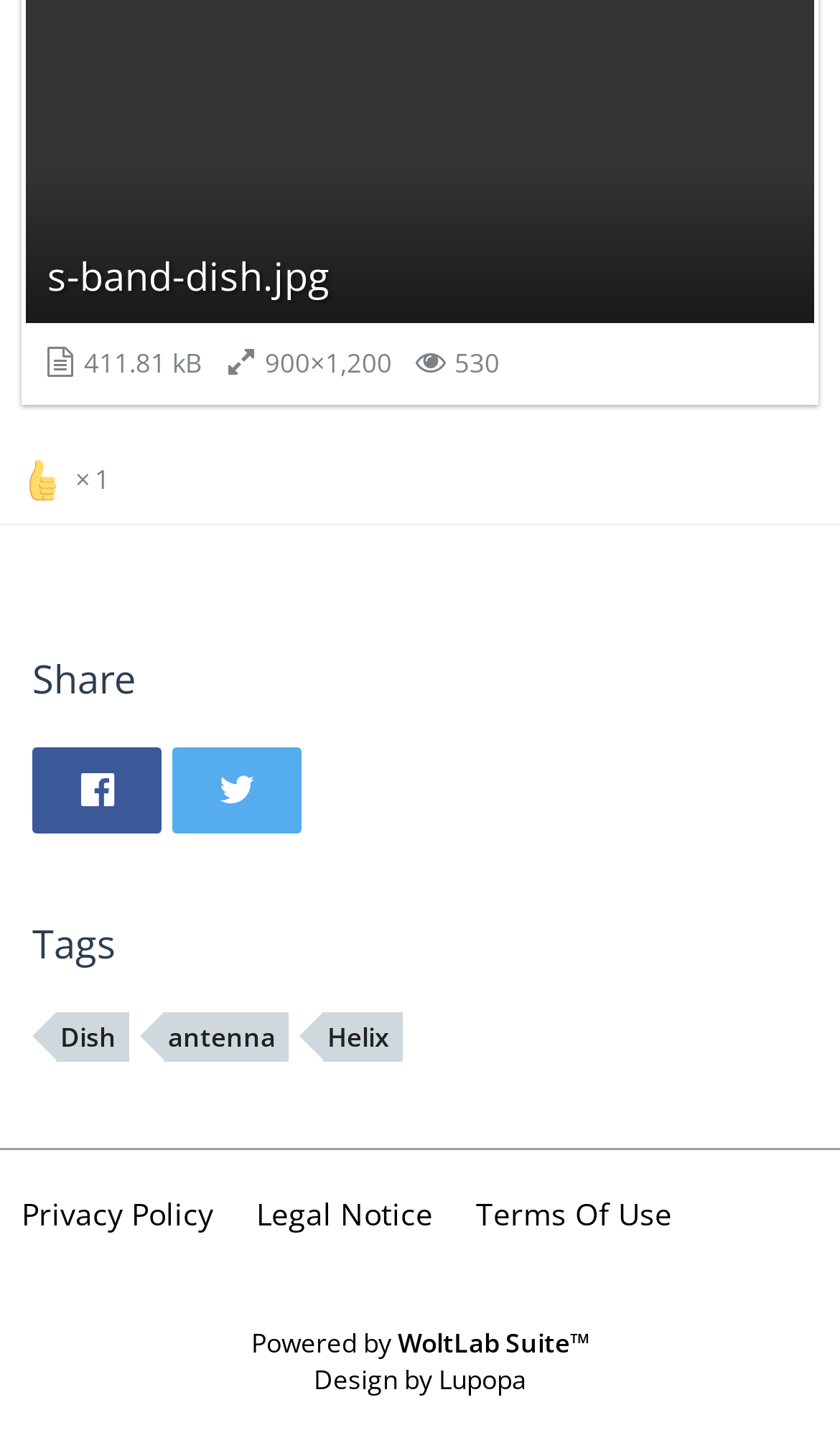Locate the bounding box coordinates of the segment that needs to be clicked to meet this instruction: "Click the Like button".

[0.026, 0.311, 0.144, 0.348]